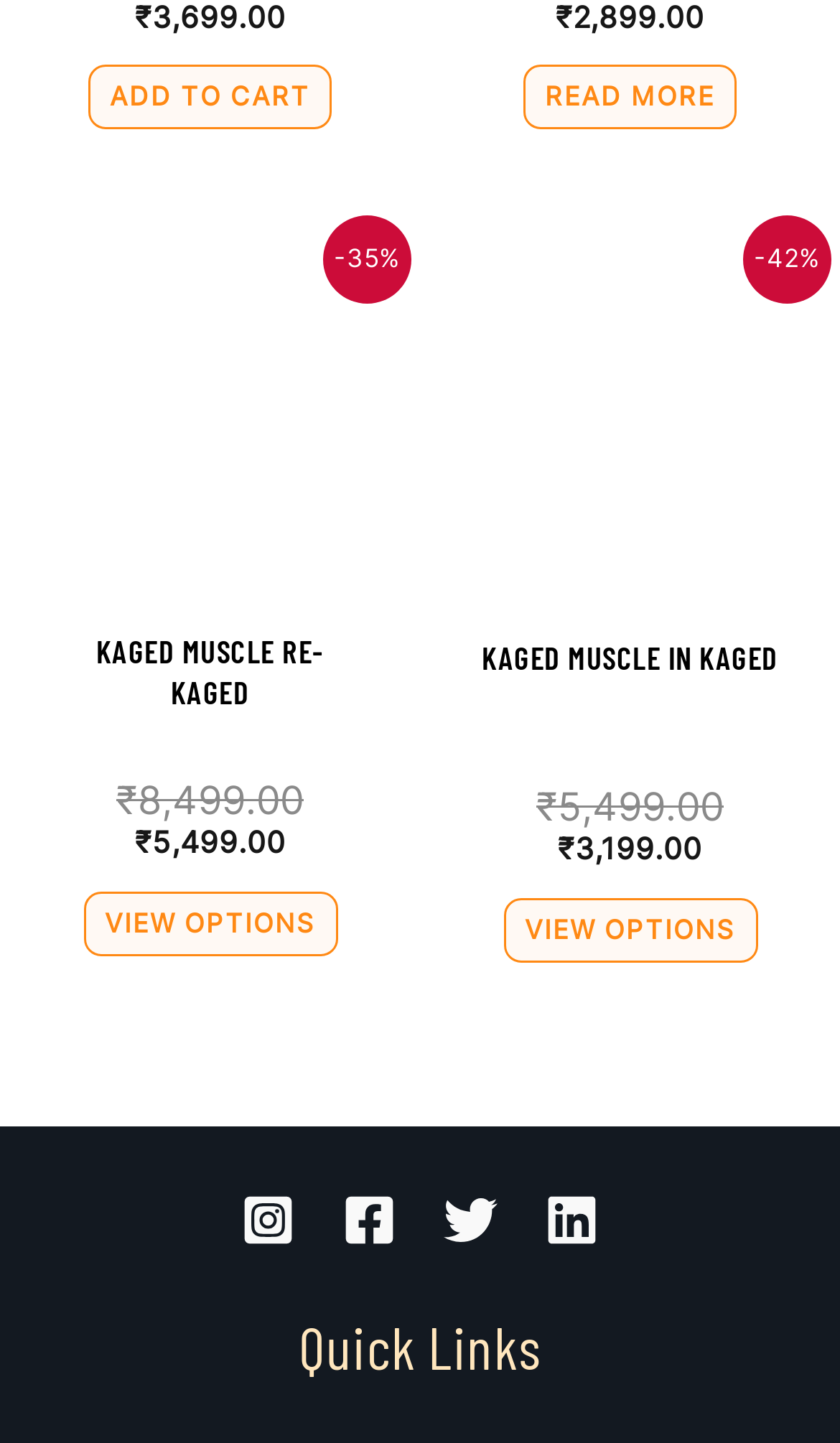Determine the bounding box coordinates of the clickable region to execute the instruction: "View related optical transceiver news". The coordinates should be four float numbers between 0 and 1, denoted as [left, top, right, bottom].

None